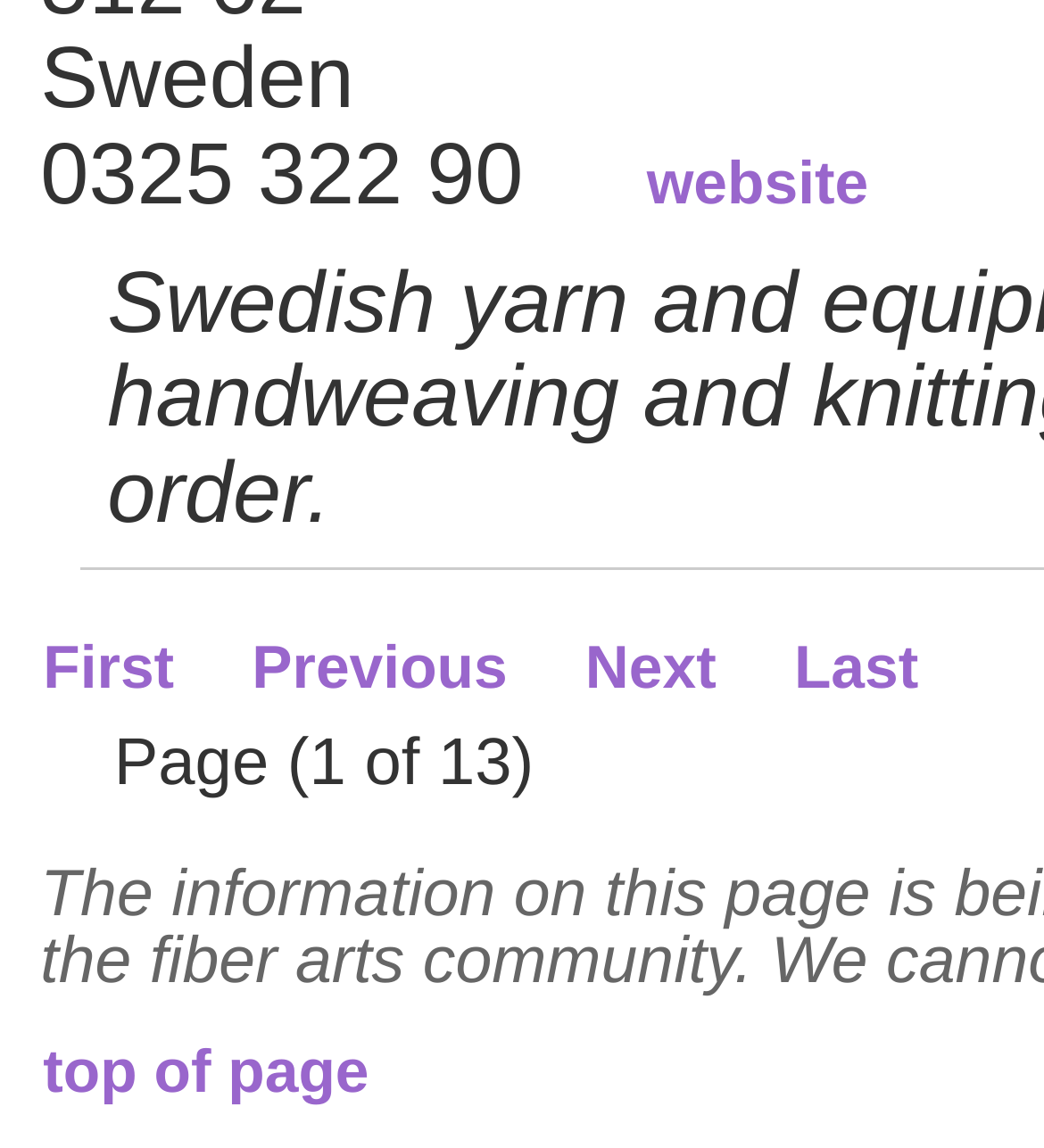Based on the provided description, "First", find the bounding box of the corresponding UI element in the screenshot.

[0.039, 0.551, 0.169, 0.614]